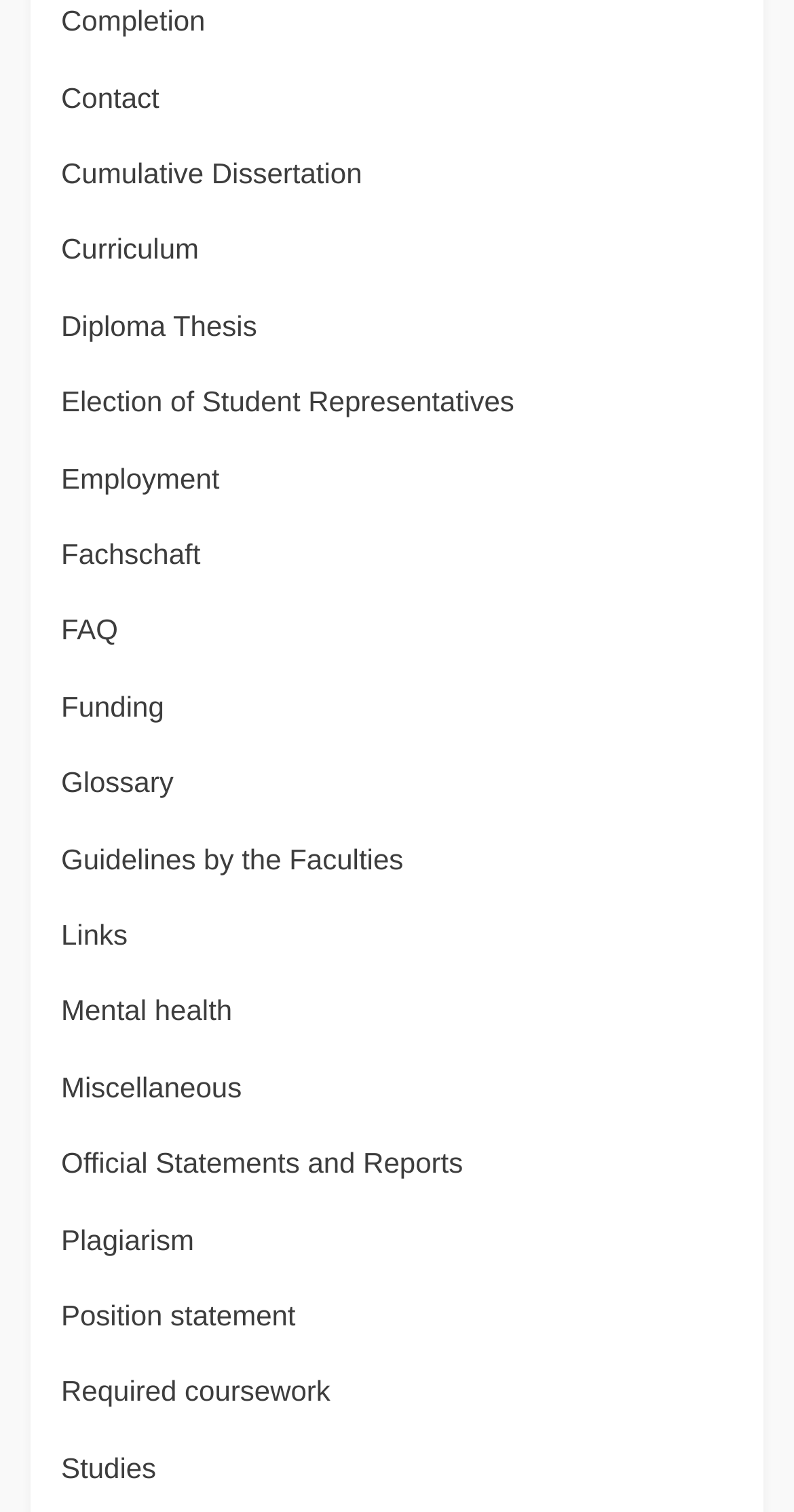What is the longest link text on the webpage?
Based on the visual content, answer with a single word or a brief phrase.

Guidelines by the Faculties